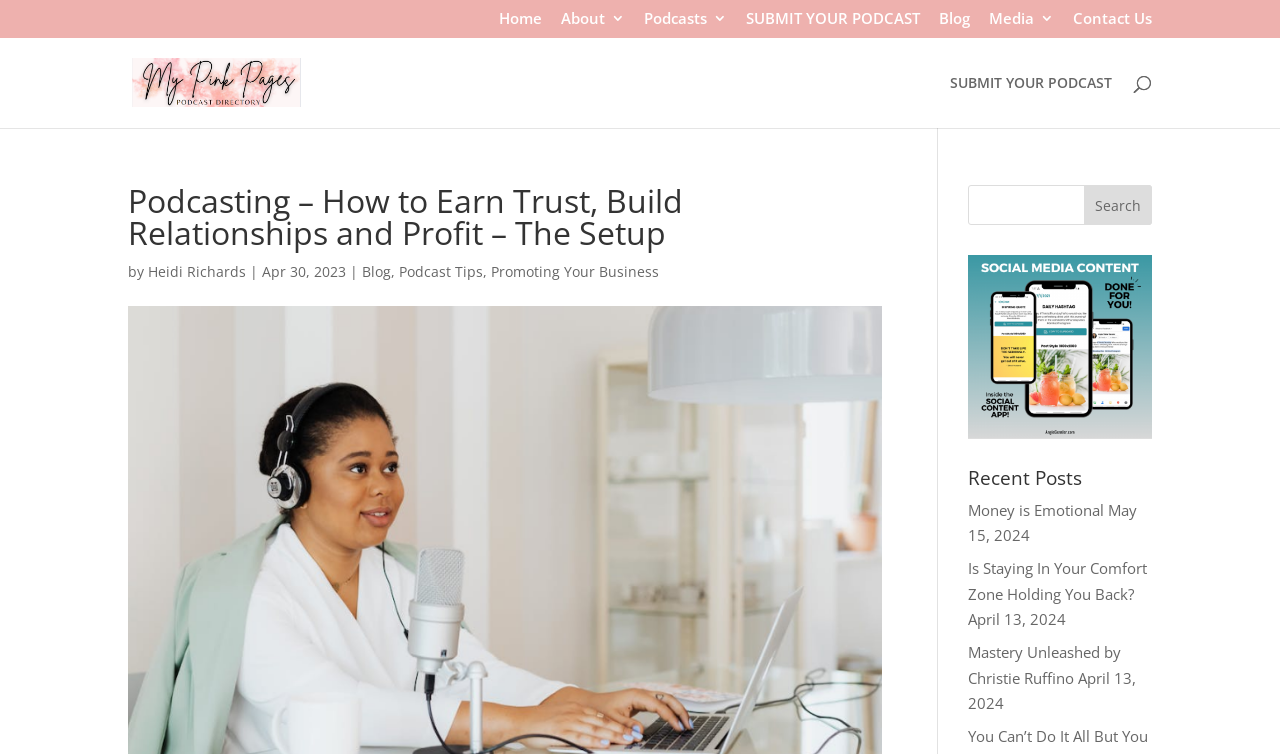Provide a one-word or brief phrase answer to the question:
What is the purpose of the search box?

To search for content